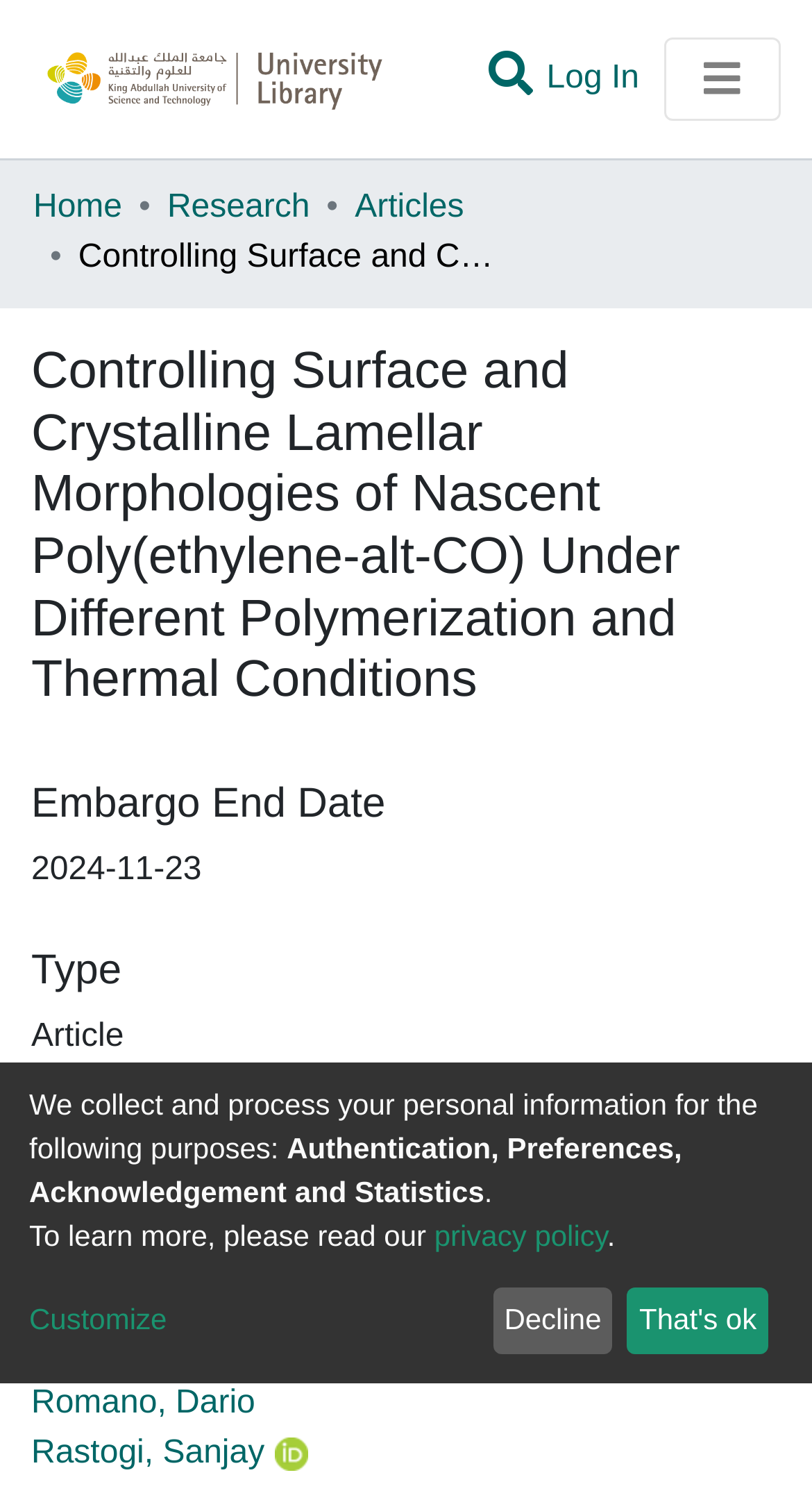Locate the bounding box coordinates of the element that needs to be clicked to carry out the instruction: "Read the article by Raman, Sumesh Kureppadathu". The coordinates should be given as four float numbers ranging from 0 to 1, i.e., [left, top, right, bottom].

[0.038, 0.79, 0.613, 0.814]